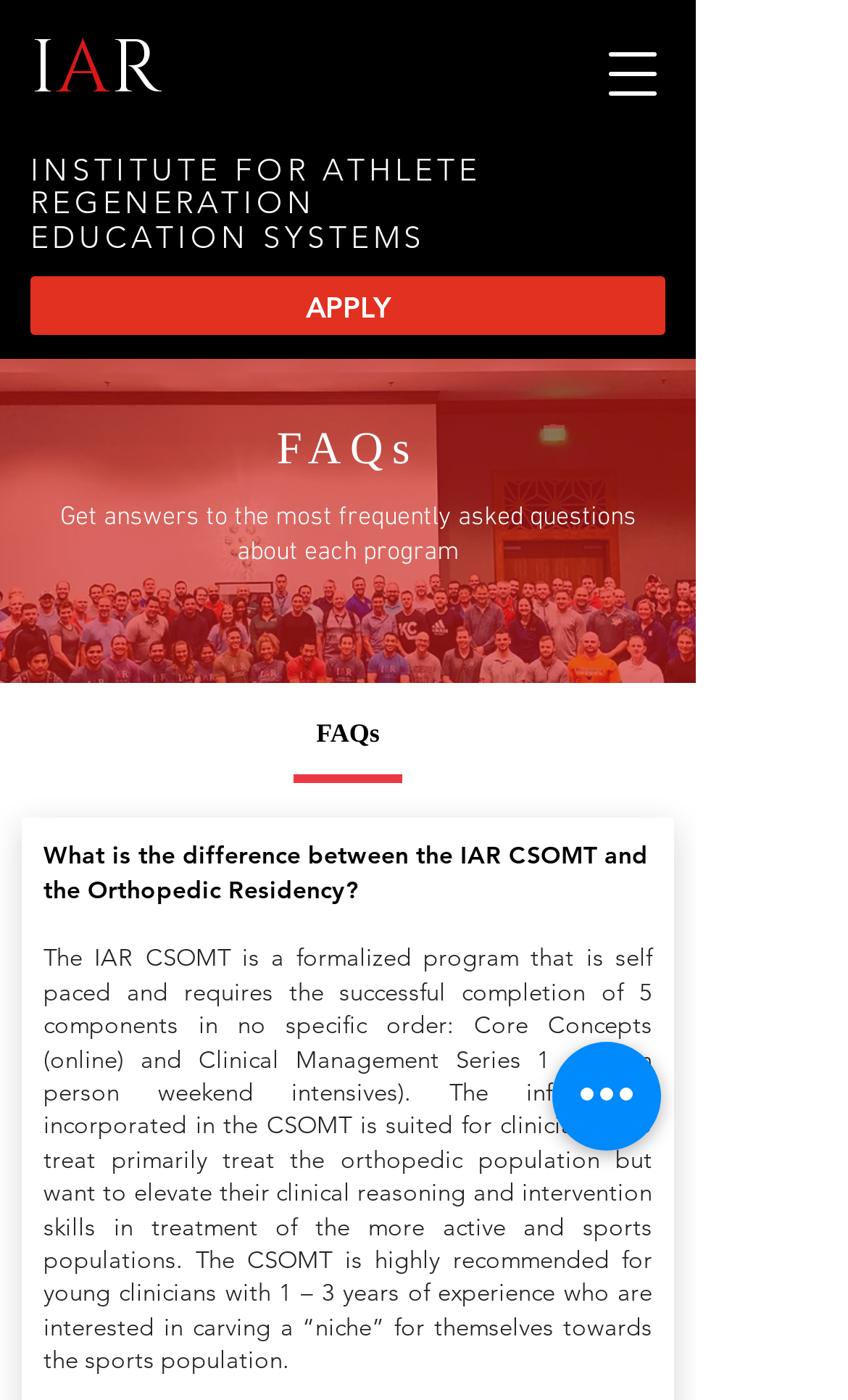Based on the element description aria-label="Quick actions", identify the bounding box coordinates for the UI element. The coordinates should be in the format (top-left x, top-left y, bottom-right x, bottom-right y) and within the 0 to 1 range.

[0.651, 0.744, 0.779, 0.822]